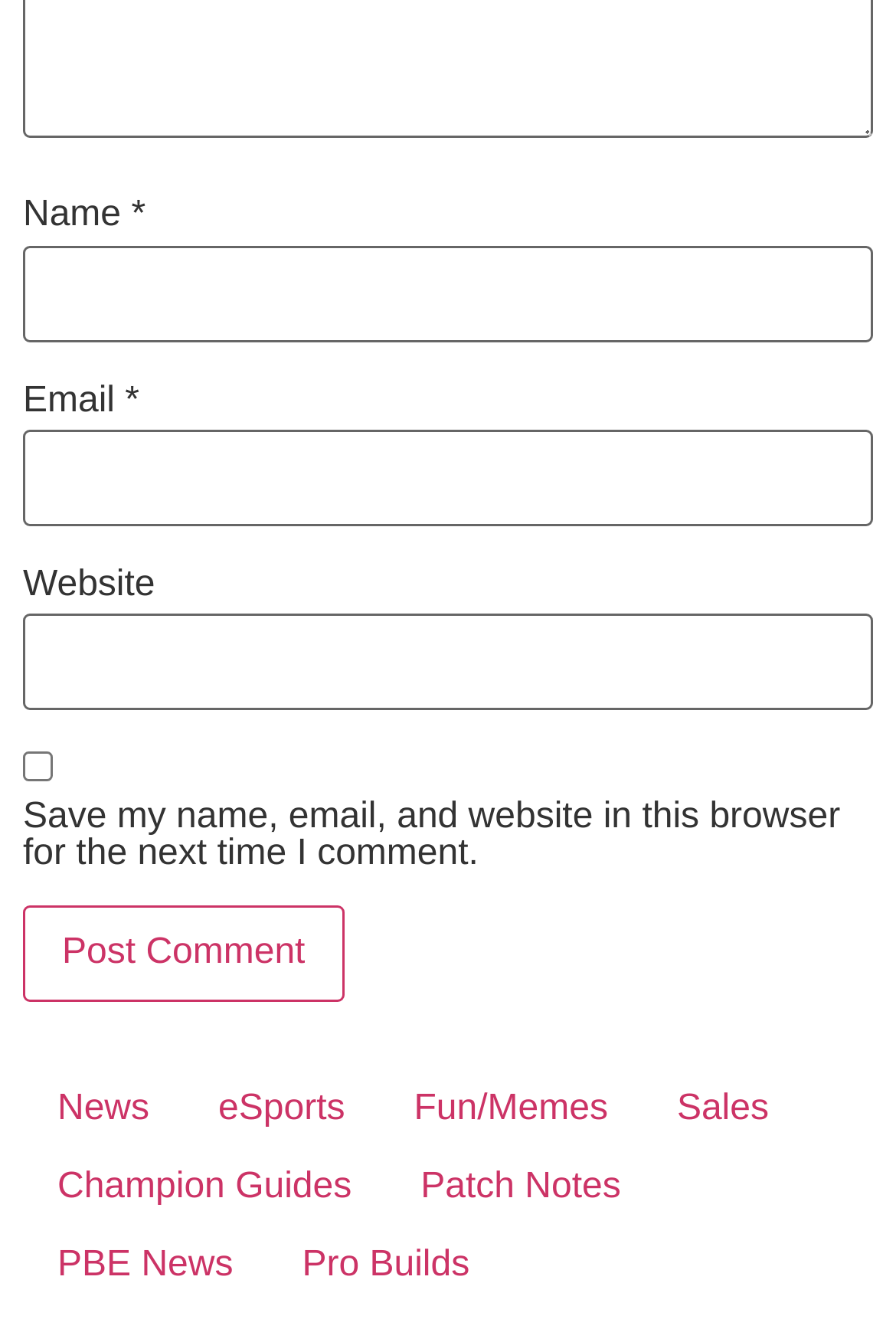Please specify the bounding box coordinates of the clickable region necessary for completing the following instruction: "Visit the News page". The coordinates must consist of four float numbers between 0 and 1, i.e., [left, top, right, bottom].

[0.026, 0.799, 0.205, 0.857]